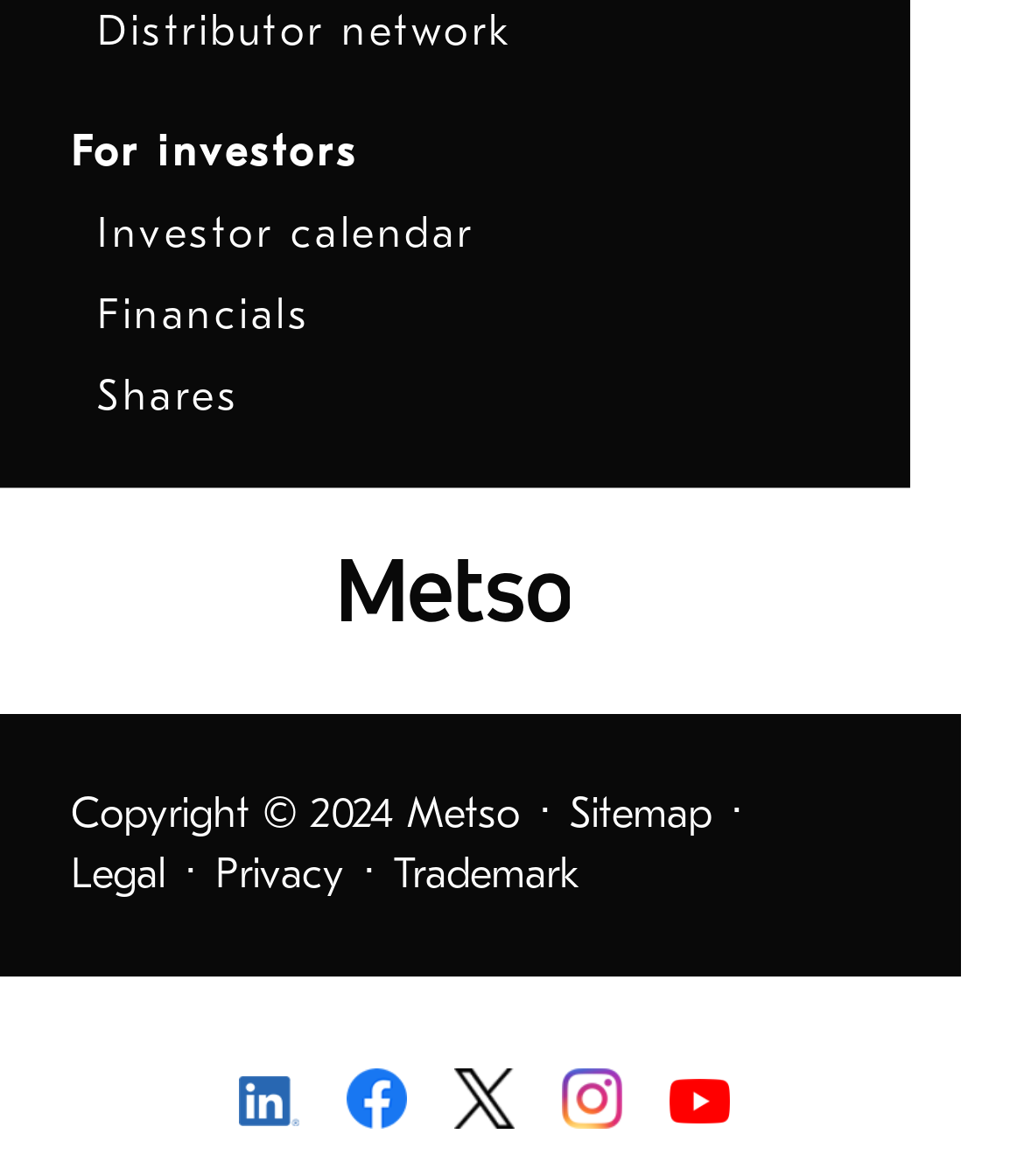Given the description of the UI element: "Privacy", predict the bounding box coordinates in the form of [left, top, right, bottom], with each value being a float between 0 and 1.

[0.21, 0.718, 0.336, 0.77]